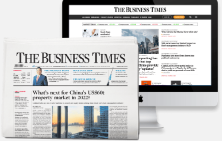Analyze the image and answer the question with as much detail as possible: 
What is displayed on the computer monitor?

The background of the image features a computer monitor, and upon closer inspection, it can be seen that the monitor is displaying the online version of The Business Times, highlighting the publication's digital presence.